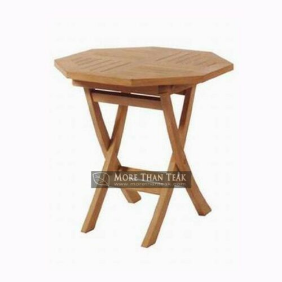Describe every aspect of the image in detail.

This image showcases a stylish mini octagonal folding table, crafted from high-quality teak wood. Its unique octagonal shape and elegant design make it an ideal addition to both indoor and outdoor spaces, providing a versatile surface for dining, drinks, or decorative displays. The table features a sturdy, cross-legged base that ensures stability while allowing for easy storage when not in use. With its natural wood finish, this table beautifully highlights the rich grain of teak, making it a functional yet aesthetically pleasing piece for any setting. Perfect for patios, gardens, or even cozy interiors, this mini octagonal folding table is a great choice for those looking to enhance their space with appealing and practical furniture from MoreThanTeak.com.